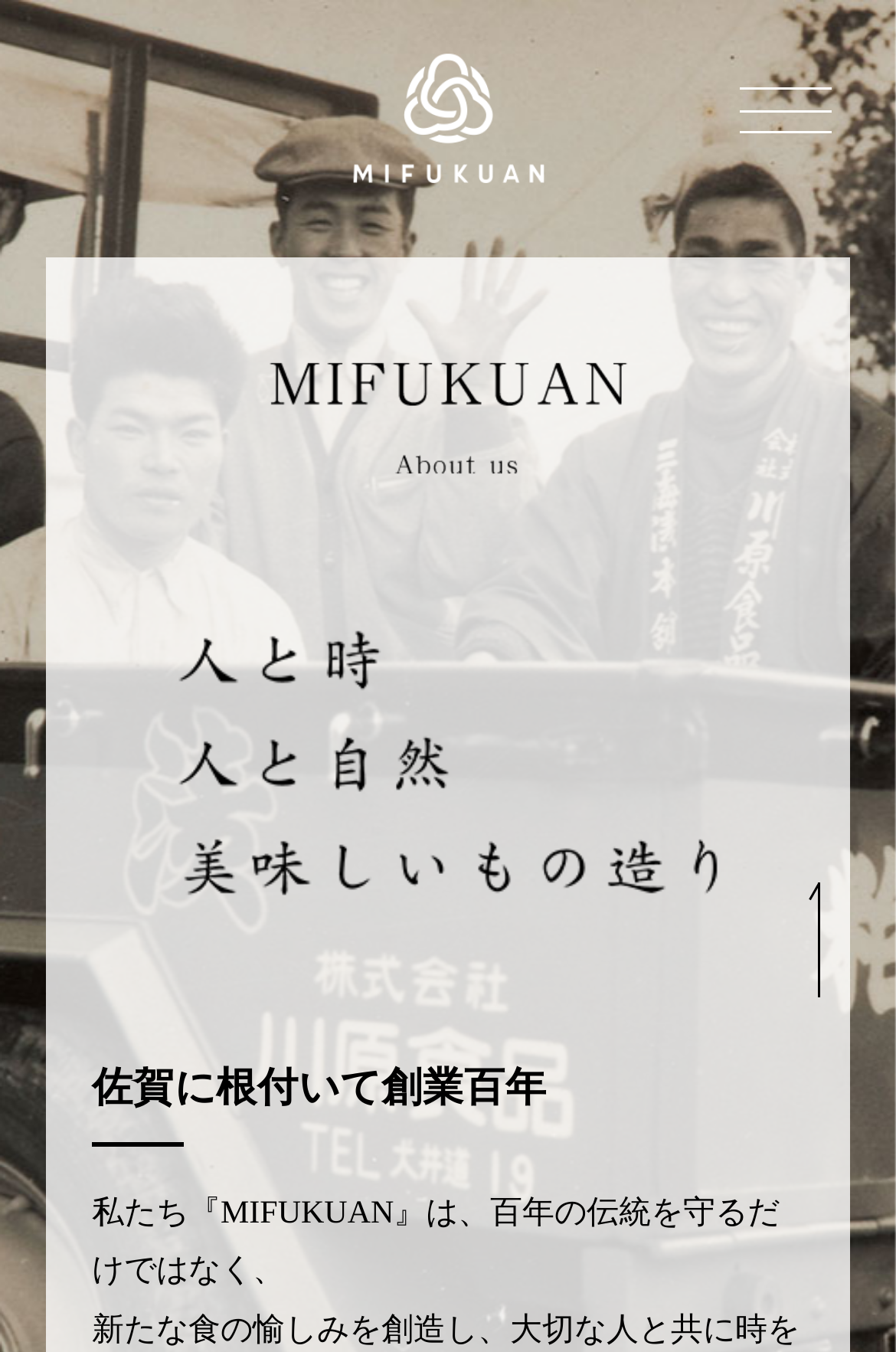What is the purpose of the 'ページトップ' link?
Provide a well-explained and detailed answer to the question.

The 'ページトップ' link is located at the bottom of the page and is used to navigate back to the top of the page. It is a common feature in Japanese websites to provide an easy way to scroll back to the top of the page.